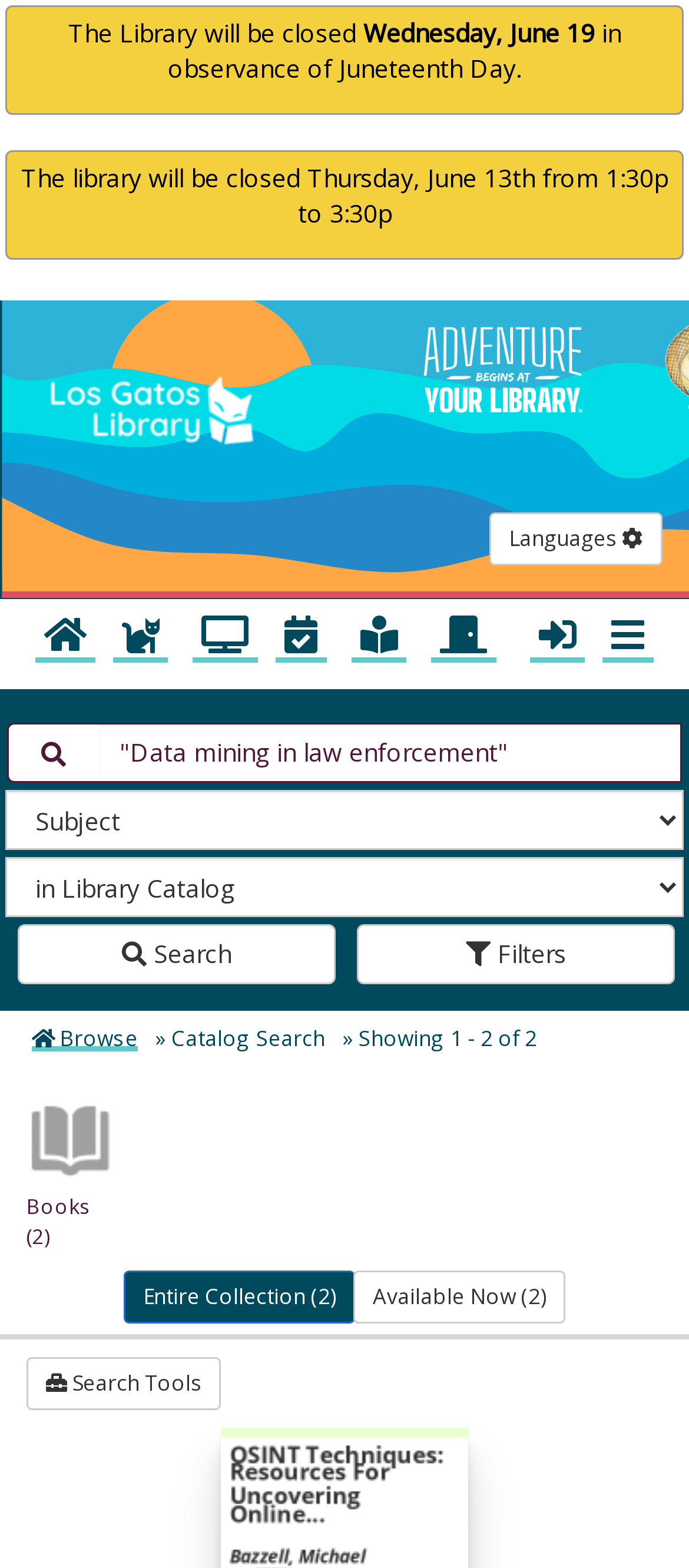What is the name of the library?
Please craft a detailed and exhaustive response to the question.

I found this information by looking at the link and image at the top of the page, which both have the text 'Los Gatos Library'.